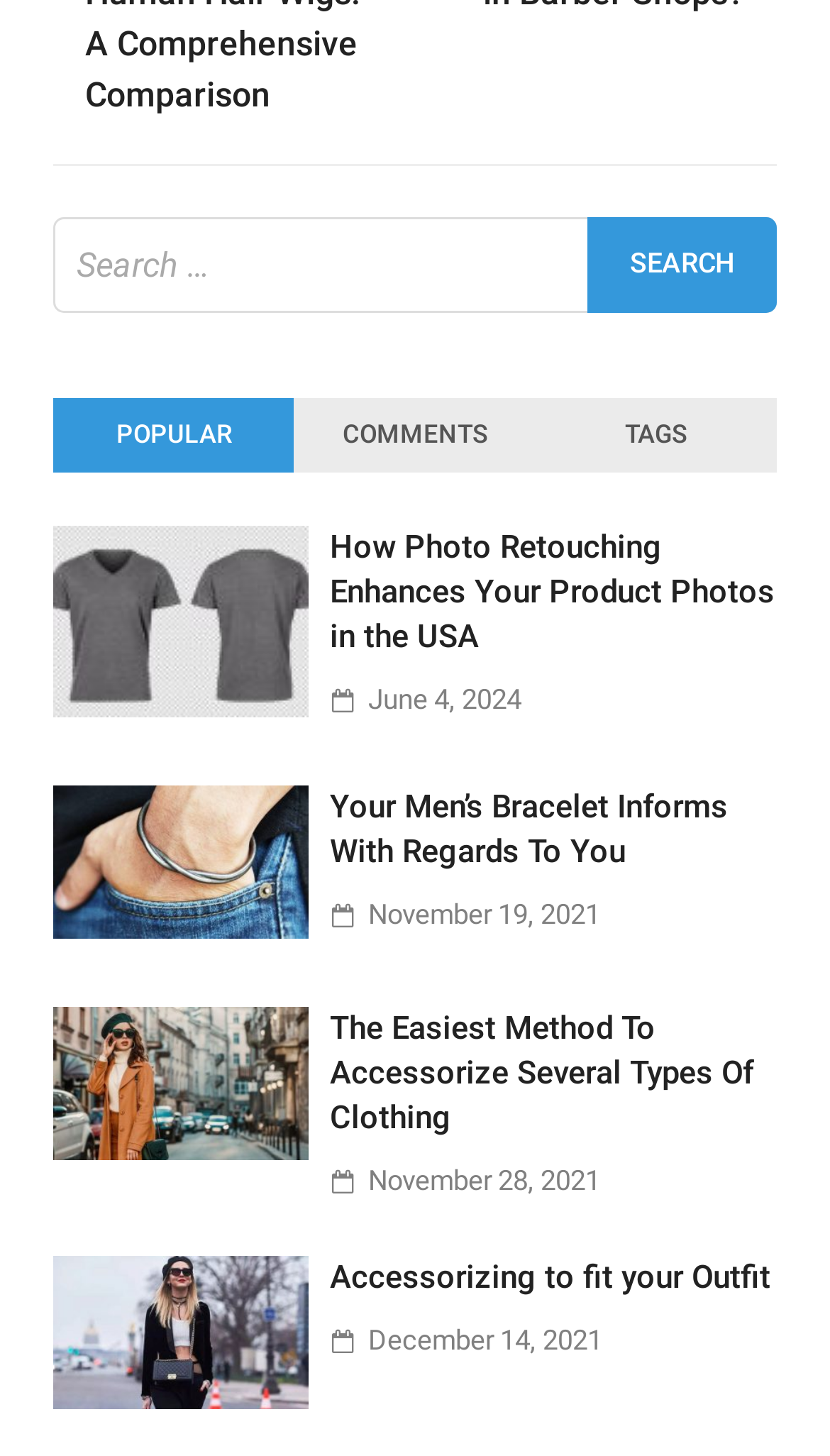What is the default selected tab? Please answer the question using a single word or phrase based on the image.

POPULAR